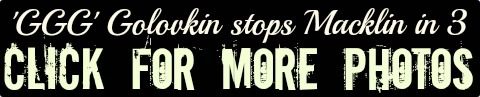Describe the image with as much detail as possible.

This image features a striking banner that highlights the boxing match where Gennady "GGG" Golovkin achieved a stunning victory over Matthew Macklin in just three rounds. The bold, distressed text reads, "'GGG' Golovkin stops Macklin in 3," capturing the excitement of the knockout moment. Below this prominent statement, the call to action invites viewers with the words "CLICK FOR MORE PHOTOS," encouraging them to delve deeper into the slideshow of photographs from the match. This visual serves as a dynamic gateway to a collection of images that encapsulate the intensity and drama of Golovkin's impressive performance in the ring.